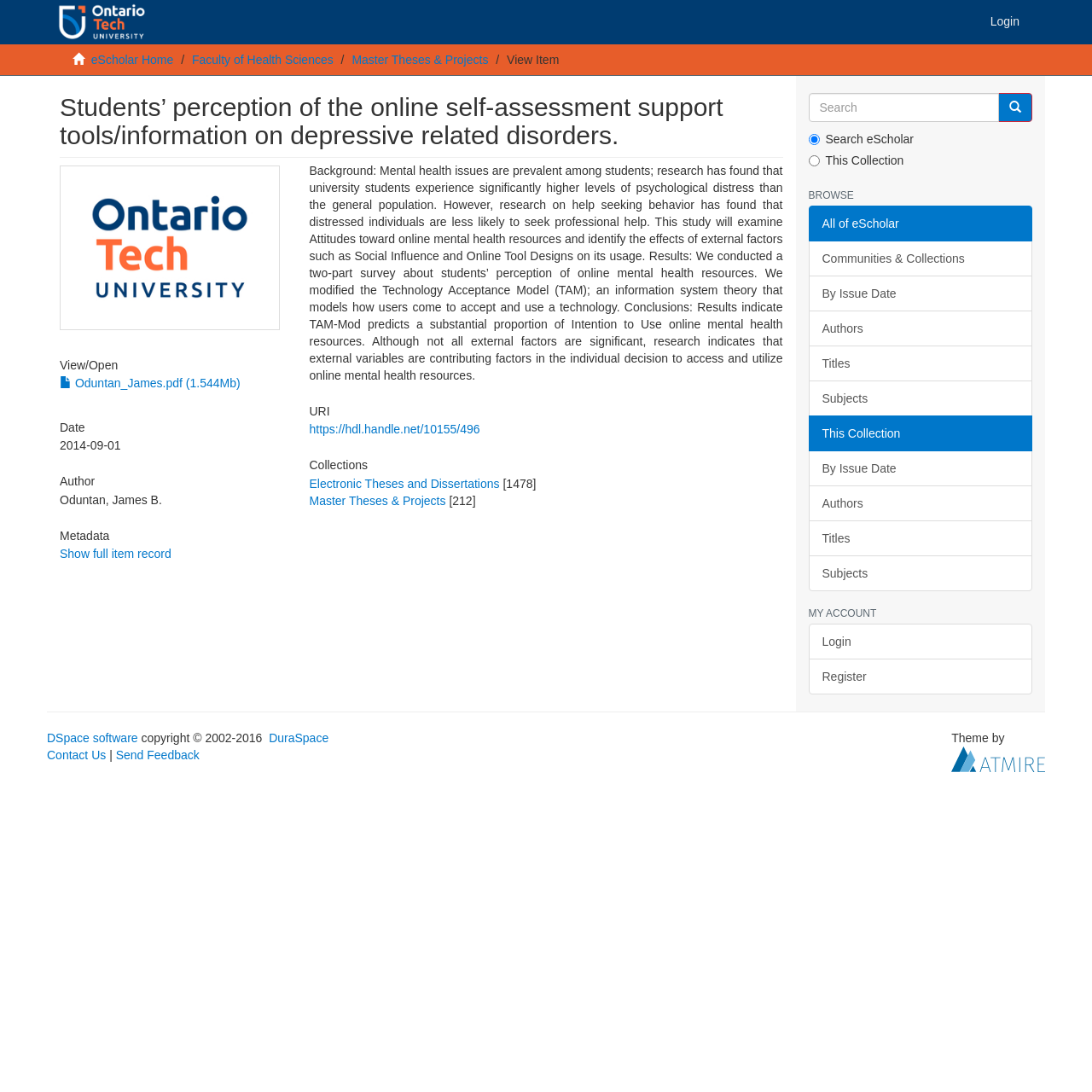What is the file size of the thesis?
From the details in the image, provide a complete and detailed answer to the question.

The file size of the thesis can be found in the link element with the text 'Oduntan_James.pdf (1.544Mb)' which is located under the 'View/ Open' heading.